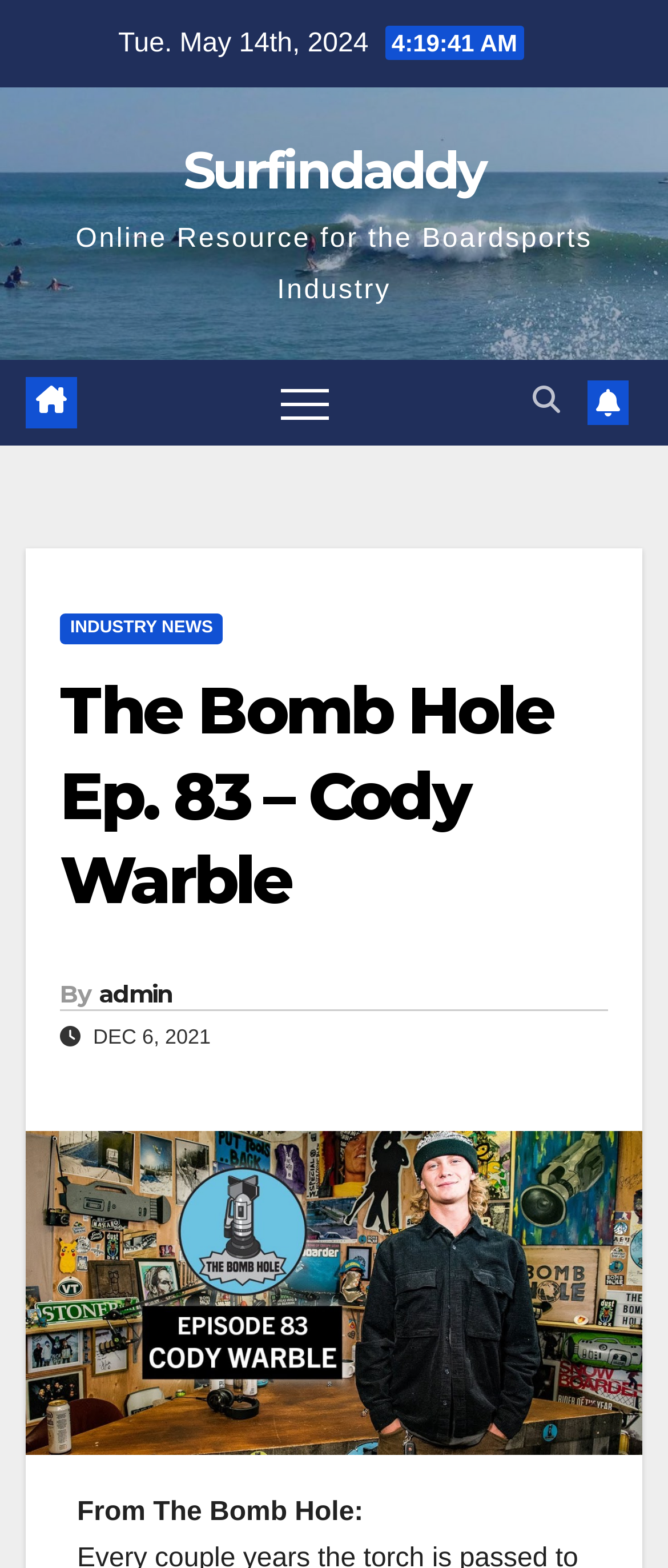Locate the bounding box coordinates of the UI element described by: "aria-label="Toggle navigation"". The bounding box coordinates should consist of four float numbers between 0 and 1, i.e., [left, top, right, bottom].

[0.387, 0.238, 0.526, 0.276]